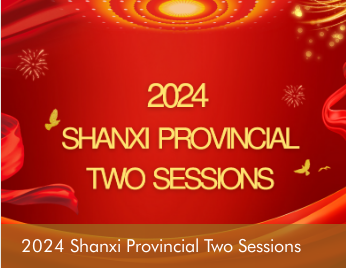What type of font is used for the event title?
Look at the webpage screenshot and answer the question with a detailed explanation.

According to the caption, the text showcases the event title in a 'bold, elegant font', which suggests that the font used for the event title is both bold and elegant in style.